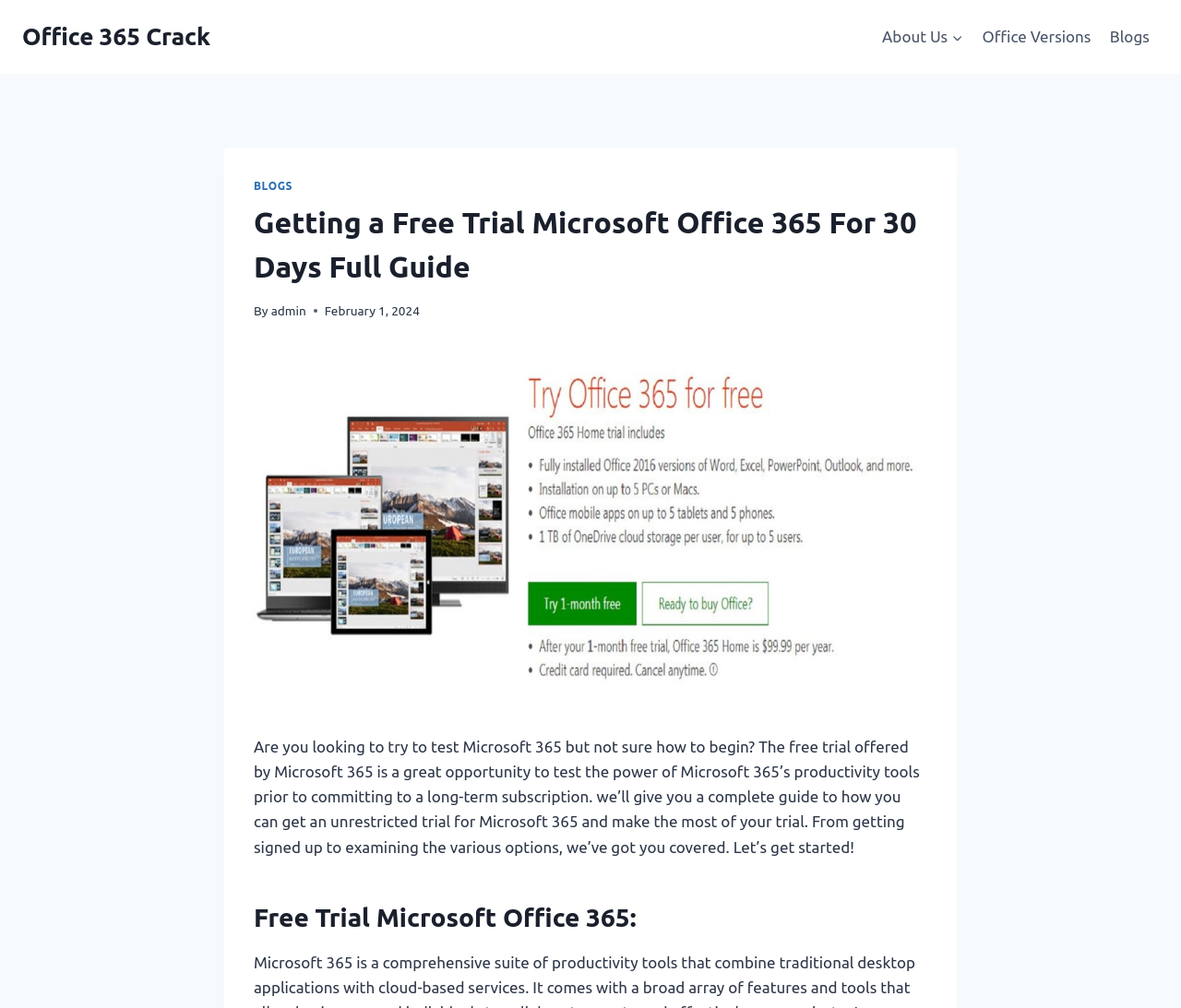Using the details in the image, give a detailed response to the question below:
What is Microsoft 365 described as in this article?

In the article, Microsoft 365 is described as 'a comprehensive suite of productivity tools that combine traditional desktop applications with cloud-based services'.